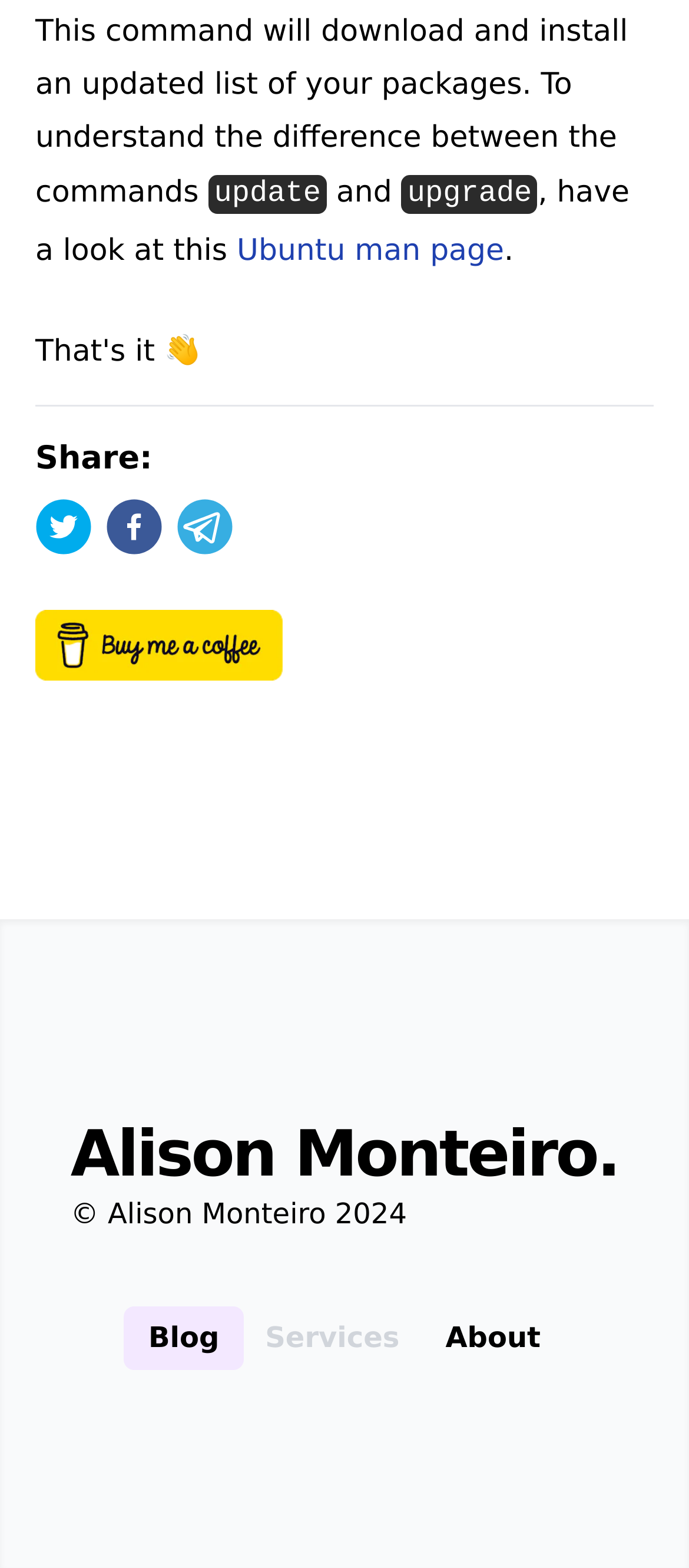Mark the bounding box of the element that matches the following description: "aria-label="twitter"".

[0.051, 0.318, 0.133, 0.354]